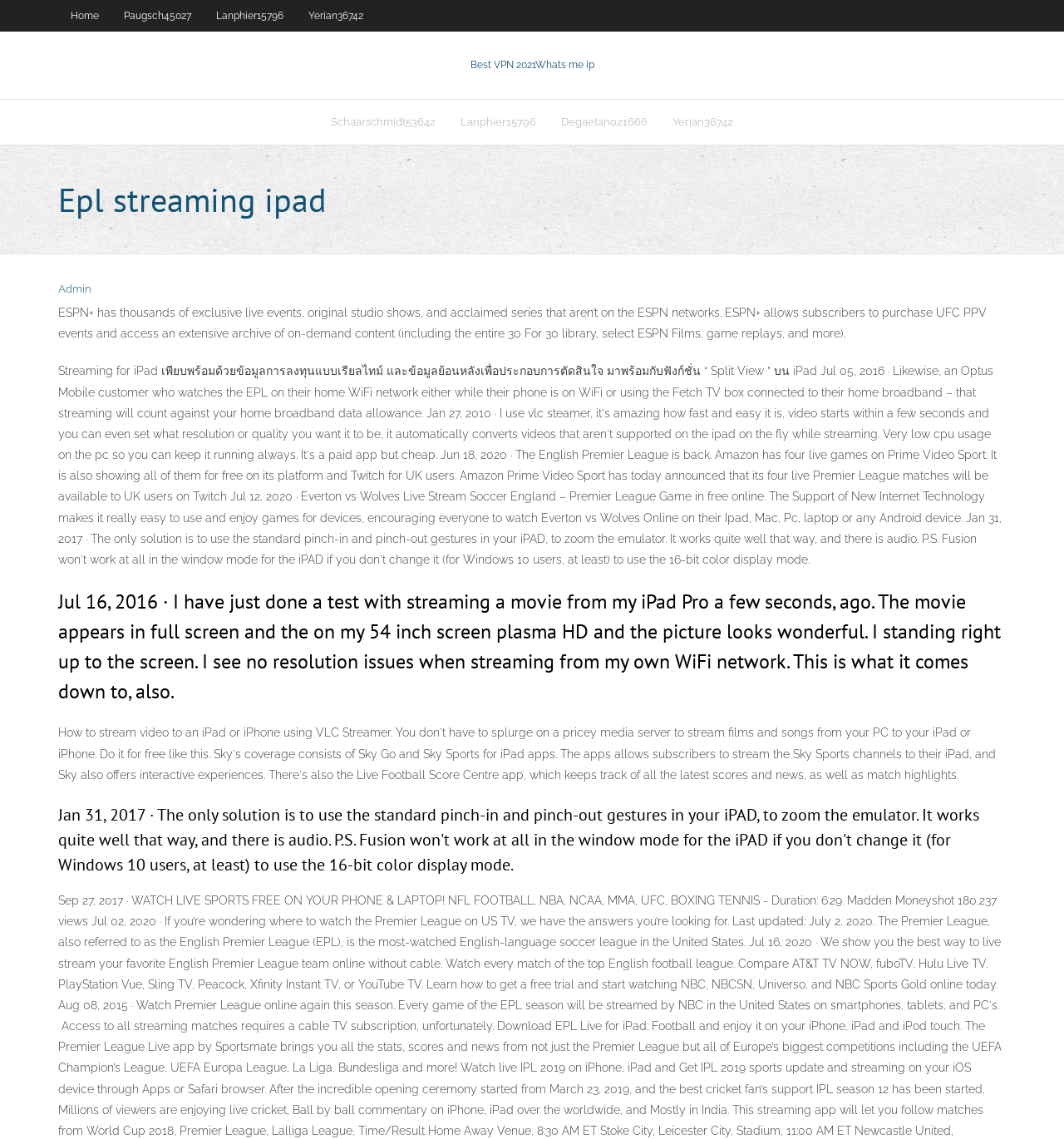What is the date of the latest article?
Respond with a short answer, either a single word or a phrase, based on the image.

Jan 31, 2017